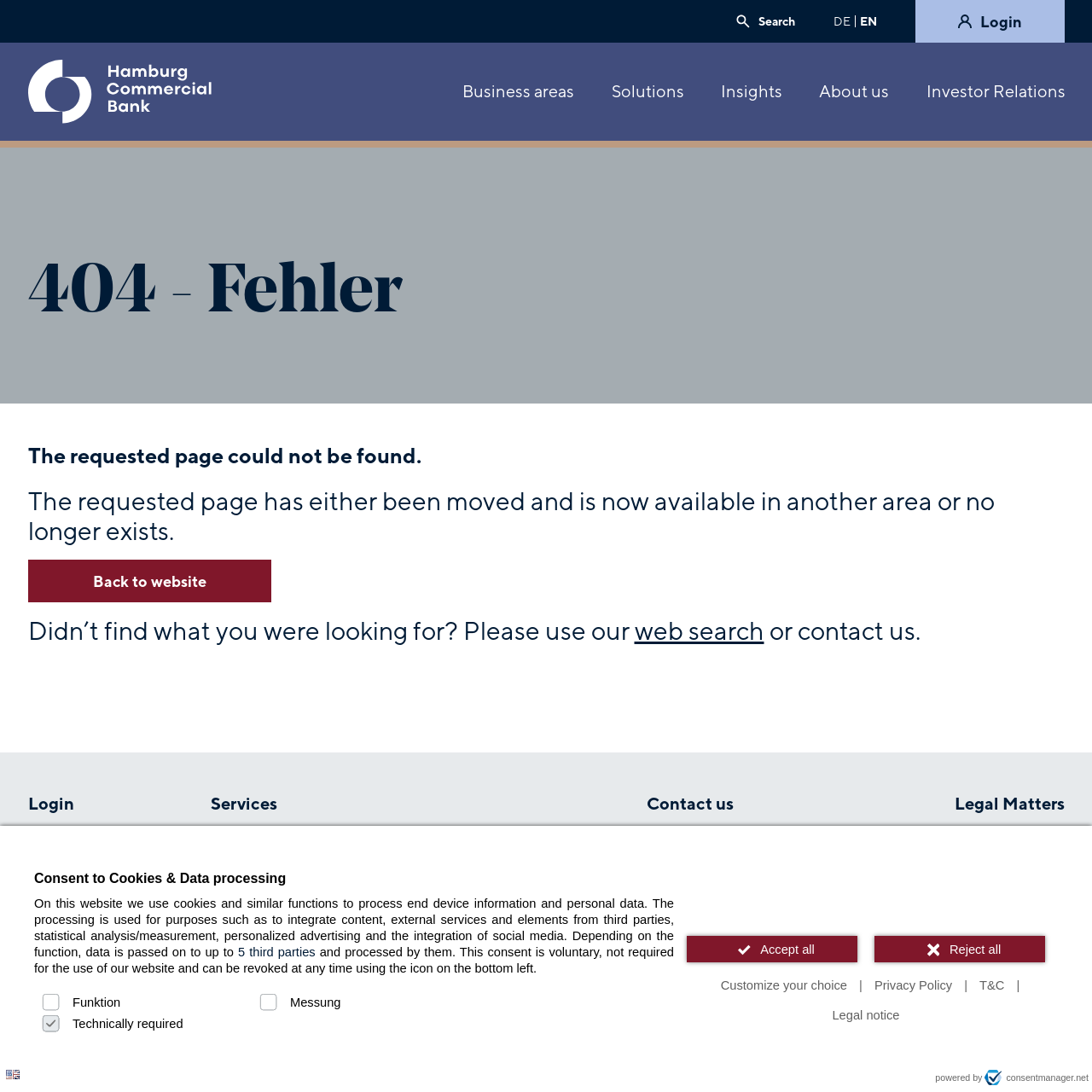Elaborate on the different components and information displayed on the webpage.

This webpage displays a "Page not found" error message, with a prominent dialog box titled "Consent to Cookies & Data processing" taking up most of the screen. The dialog box contains a heading, a paragraph of text explaining the use of cookies and data processing, and a link to "5 third parties". Below this, there are checkboxes for "Funktion" and "Messung", with accompanying images. 

To the right of the dialog box, there are two buttons: "Accept all" and "Reject all", each with an image. Below these buttons, there is a link to "Customize your choice" and a separator line. Further down, there are links to "Privacy Policy", "T&C", and "Legal notice".

At the bottom of the page, there is a line of text that reads "powered by" followed by a link to "consentmanager.net" with an accompanying image. Next to this, there is a button labeled "Language: en".

Above the dialog box, there is a search button with an image, and links to "DE" and "EN" languages. To the right of these, there is a link to "Login" with an image. 

On the top-left of the page, there is a link to "Home" with an image. Below this, there are buttons for "Business areas", "Solutions", "Insights", "About us", and "Investor Relations". 

The rest of the page is divided into sections, each with its own set of links and buttons. These sections include "Corporates", "Financing", "Cash Management", "Company", "Sustainability", and "Human Resources". Each section has a heading and several links to related topics.